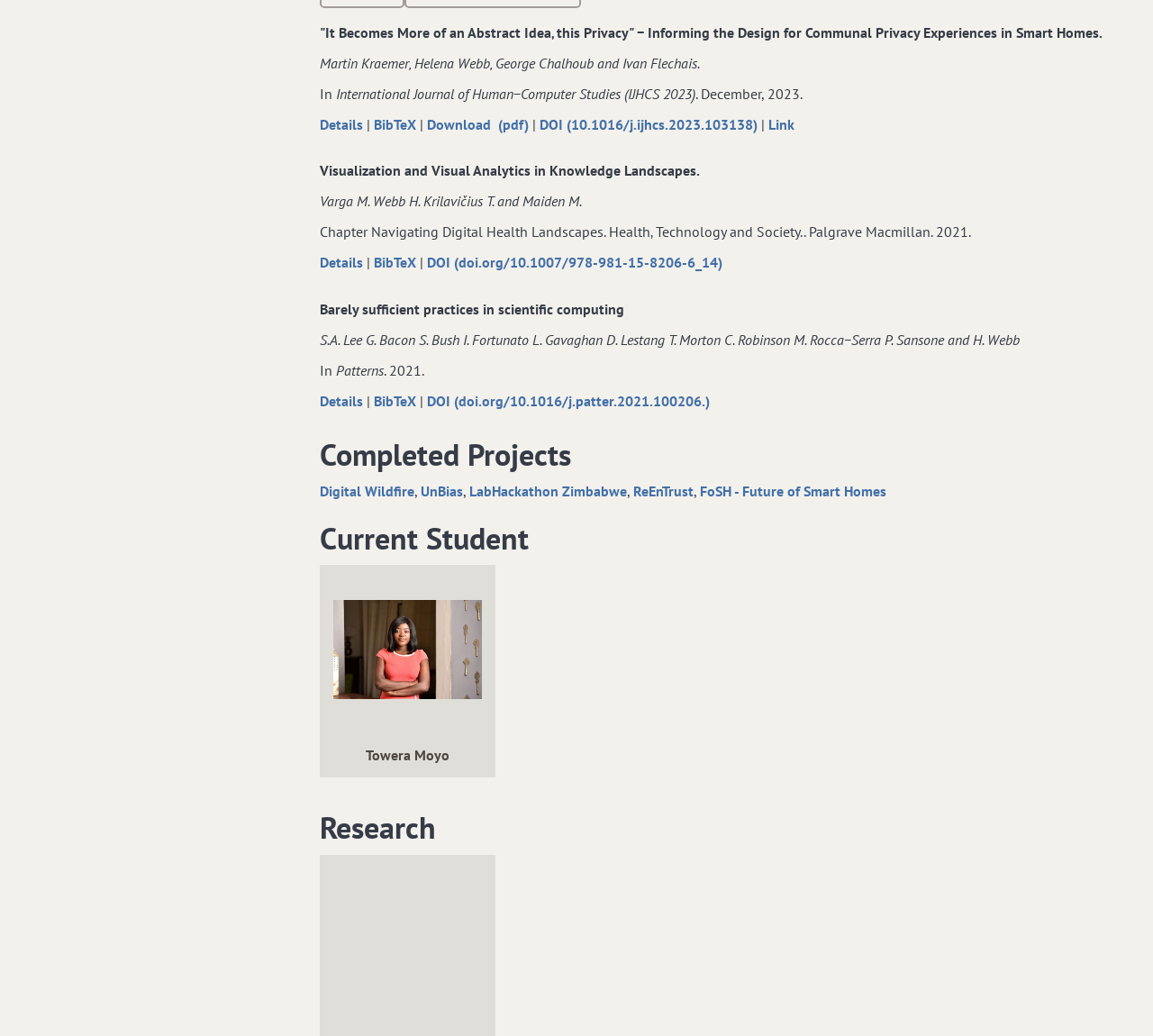How many authors are listed for the second research paper?
Carefully analyze the image and provide a detailed answer to the question.

The second research paper is listed below the first one, and its authors are indicated by the StaticText element with ID 449, which lists five authors: 'Varga M. Webb H. Krilavičius T. and Maiden M.'.